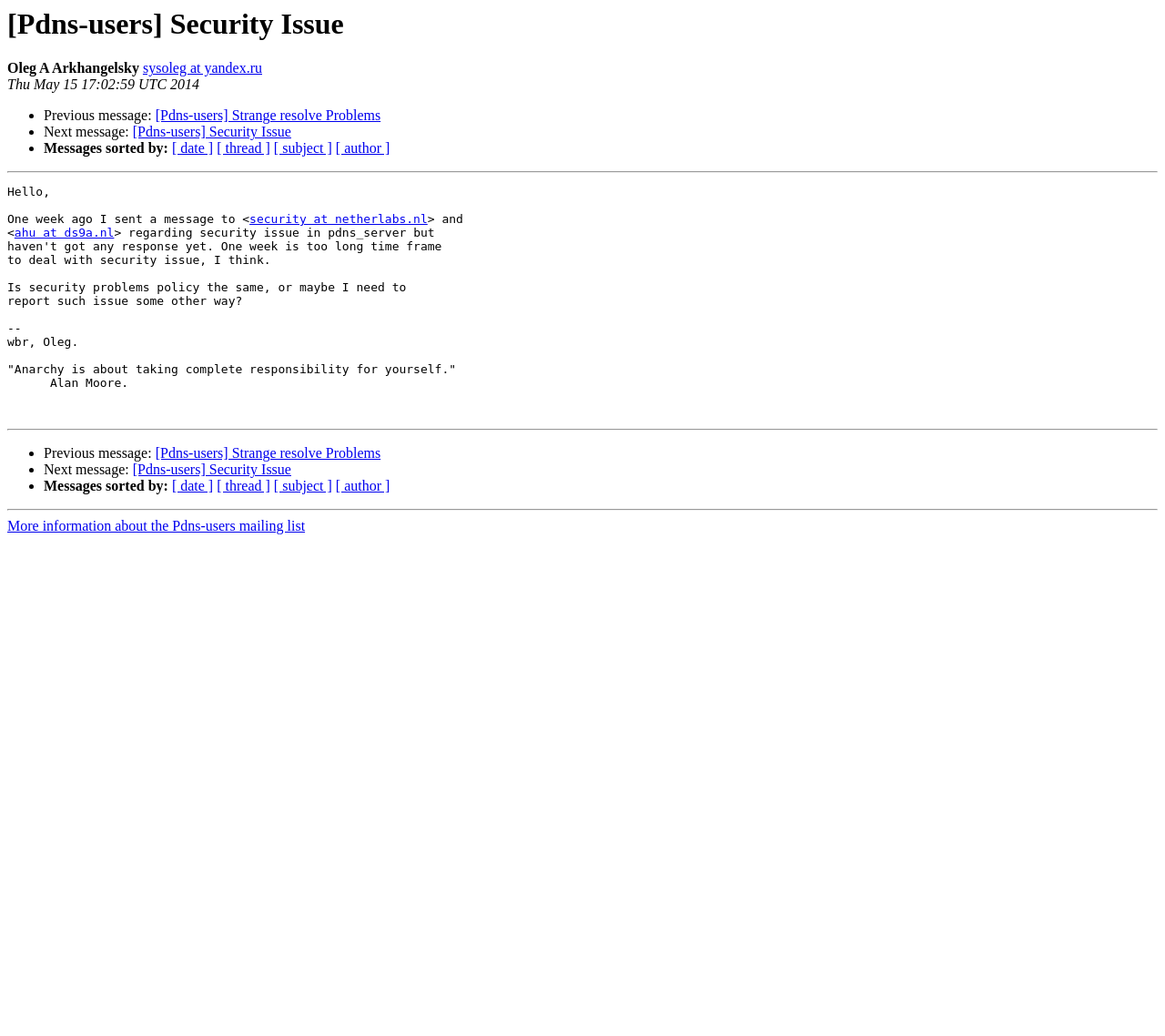Based on the image, please elaborate on the answer to the following question:
What is the subject of the previous message?

The subject of the previous message is 'Strange resolve Problems', which is mentioned in the link element with the text '[Pdns-users] Strange resolve Problems' located in the navigation section.